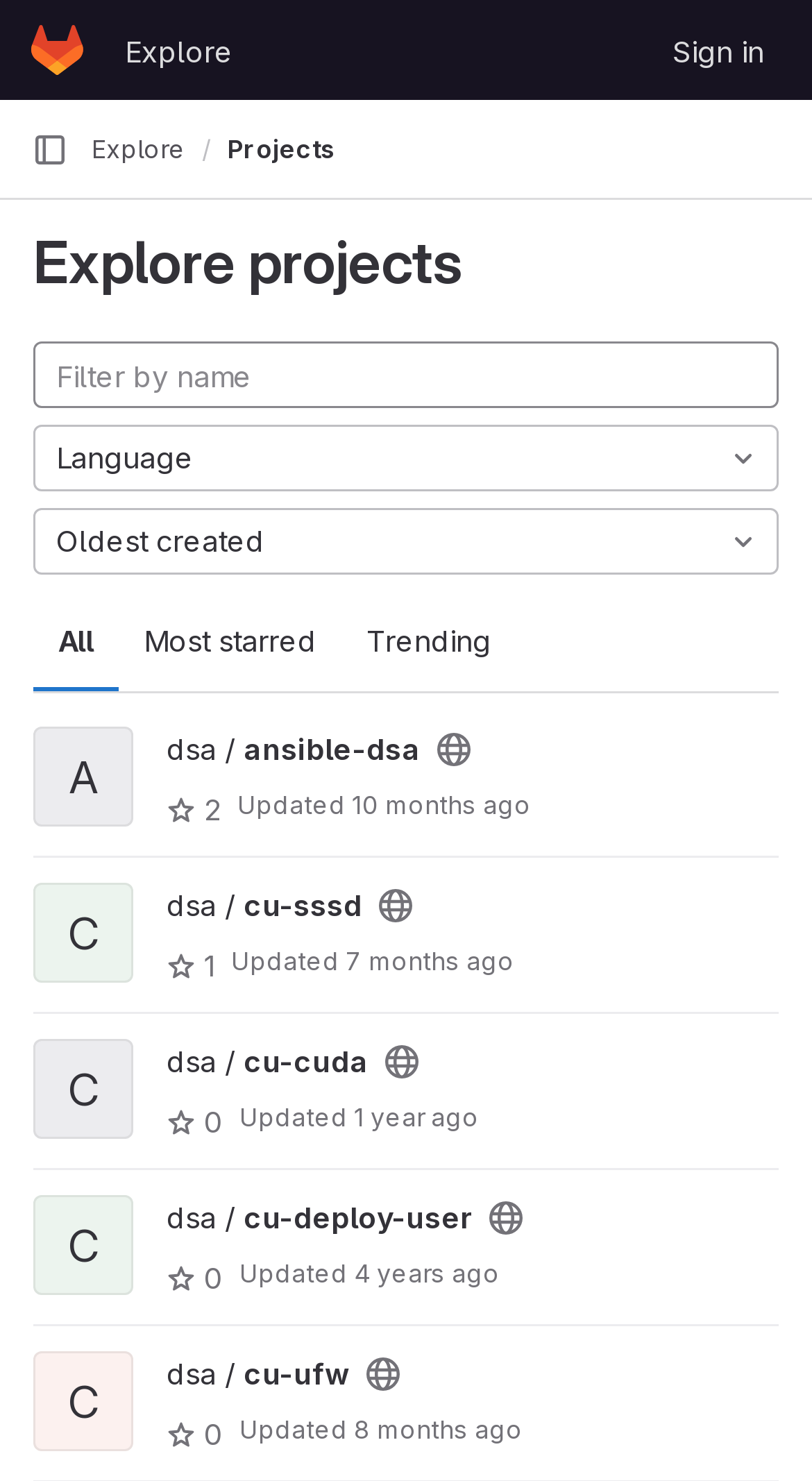Extract the bounding box coordinates of the UI element described: "parent_node: GitLab aria-label="Homepage" title="Homepage"". Provide the coordinates in the format [left, top, right, bottom] with values ranging from 0 to 1.

[0.028, 0.011, 0.113, 0.056]